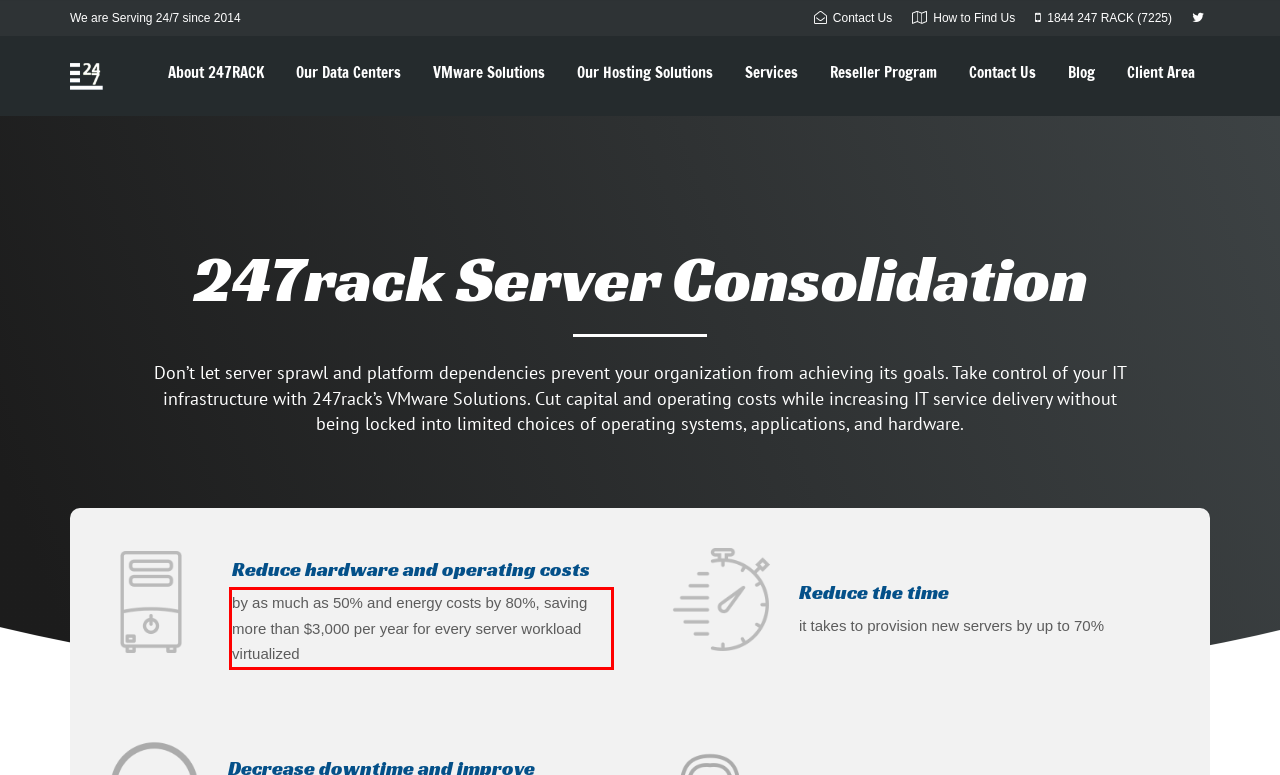Please identify the text within the red rectangular bounding box in the provided webpage screenshot.

by as much as 50% and energy costs by 80%, saving more than $3,000 per year for every server workload virtualized